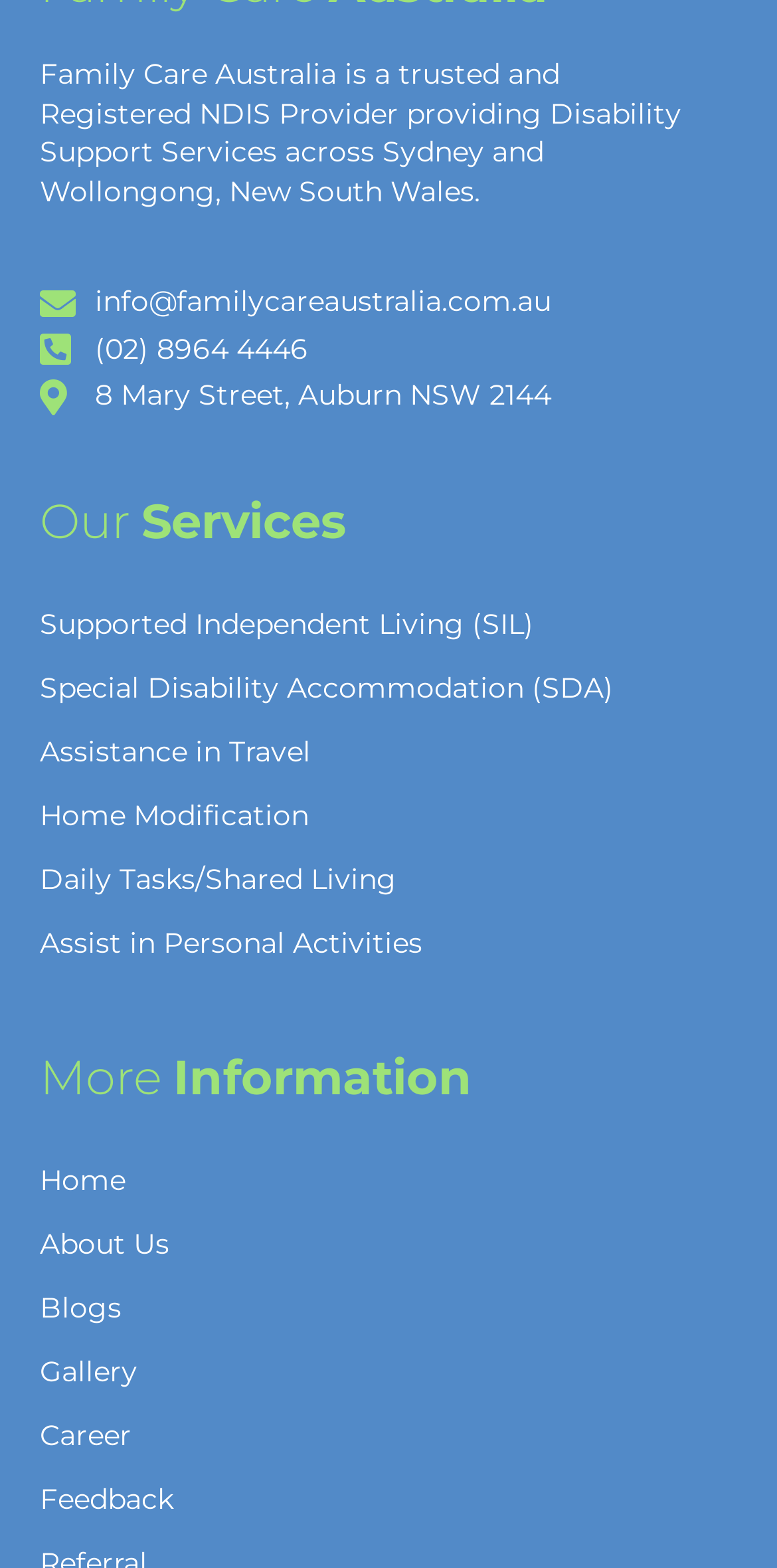Provide the bounding box coordinates of the area you need to click to execute the following instruction: "Explore the Career opportunities".

[0.051, 0.895, 0.949, 0.936]